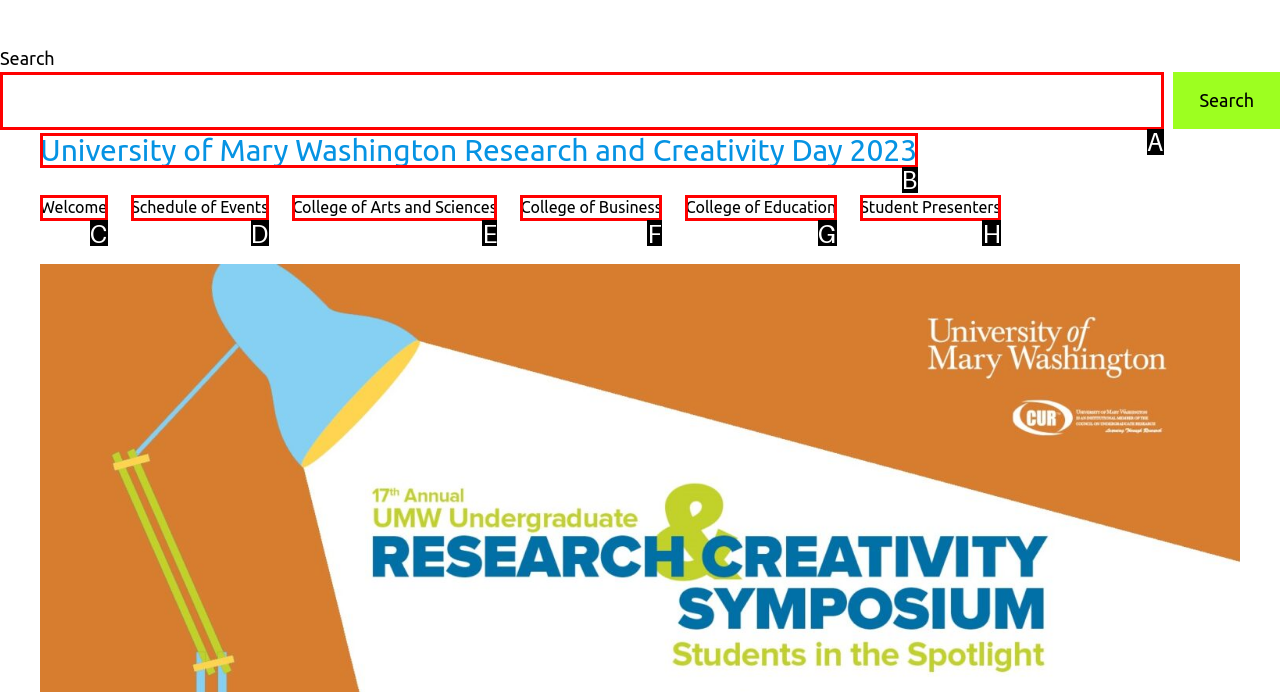From the choices given, find the HTML element that matches this description: Student Presenters. Answer with the letter of the selected option directly.

H